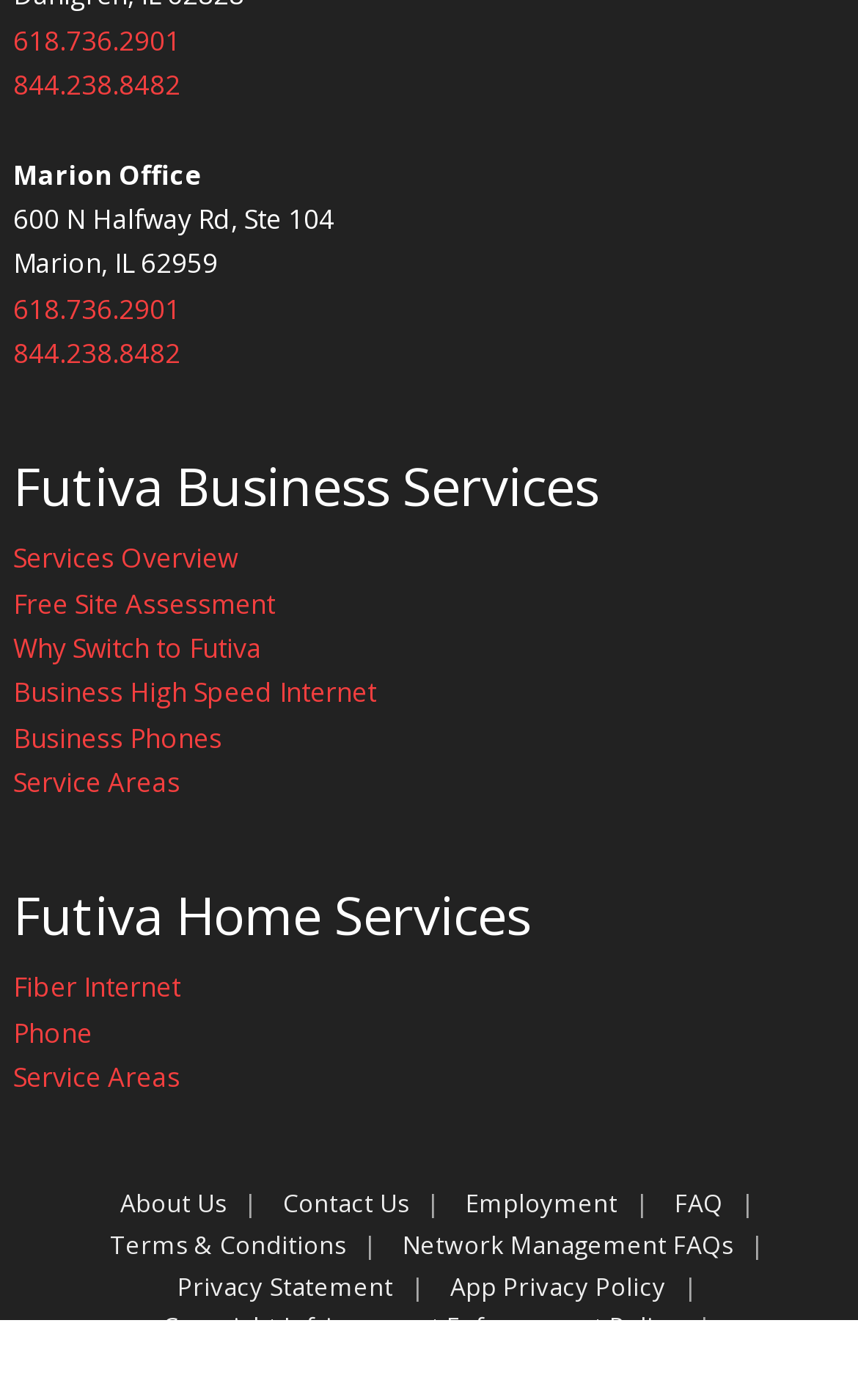Locate the bounding box coordinates of the area you need to click to fulfill this instruction: 'Check Business High Speed Internet'. The coordinates must be in the form of four float numbers ranging from 0 to 1: [left, top, right, bottom].

[0.015, 0.482, 0.438, 0.508]